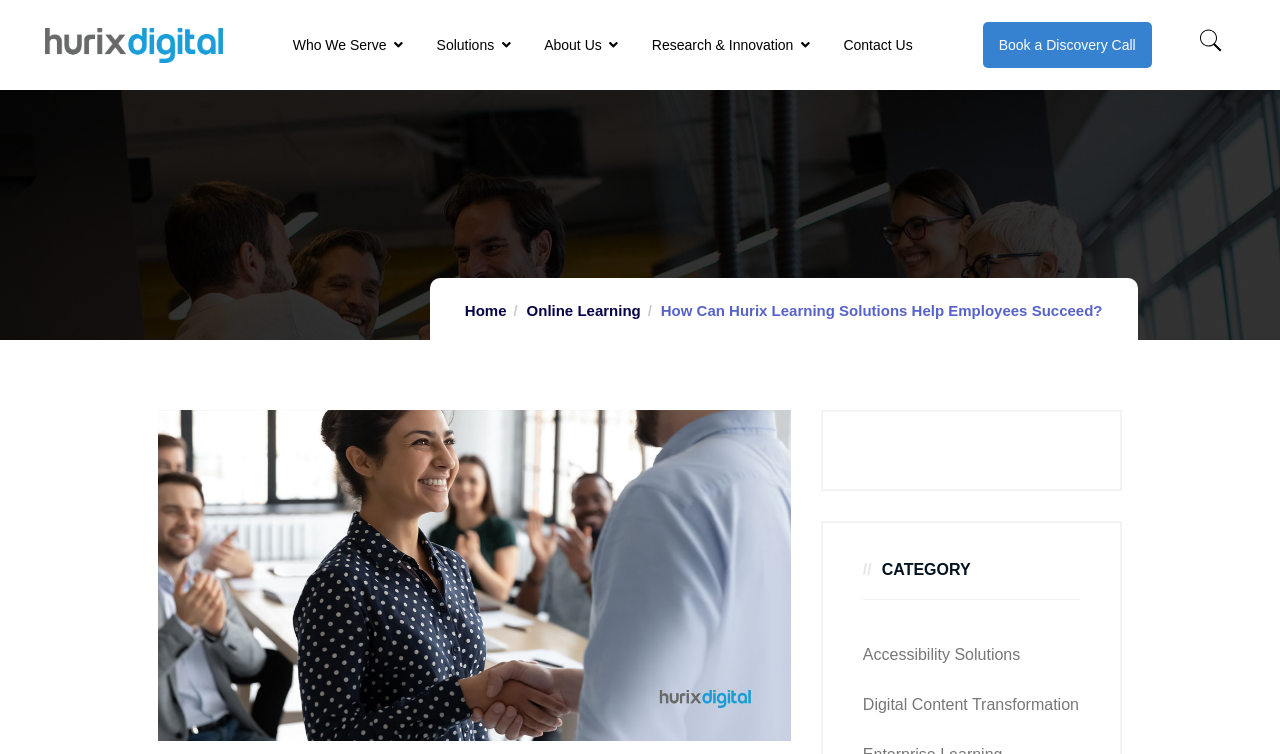Respond to the question below with a concise word or phrase:
What is the main topic of the webpage?

Learning Solutions